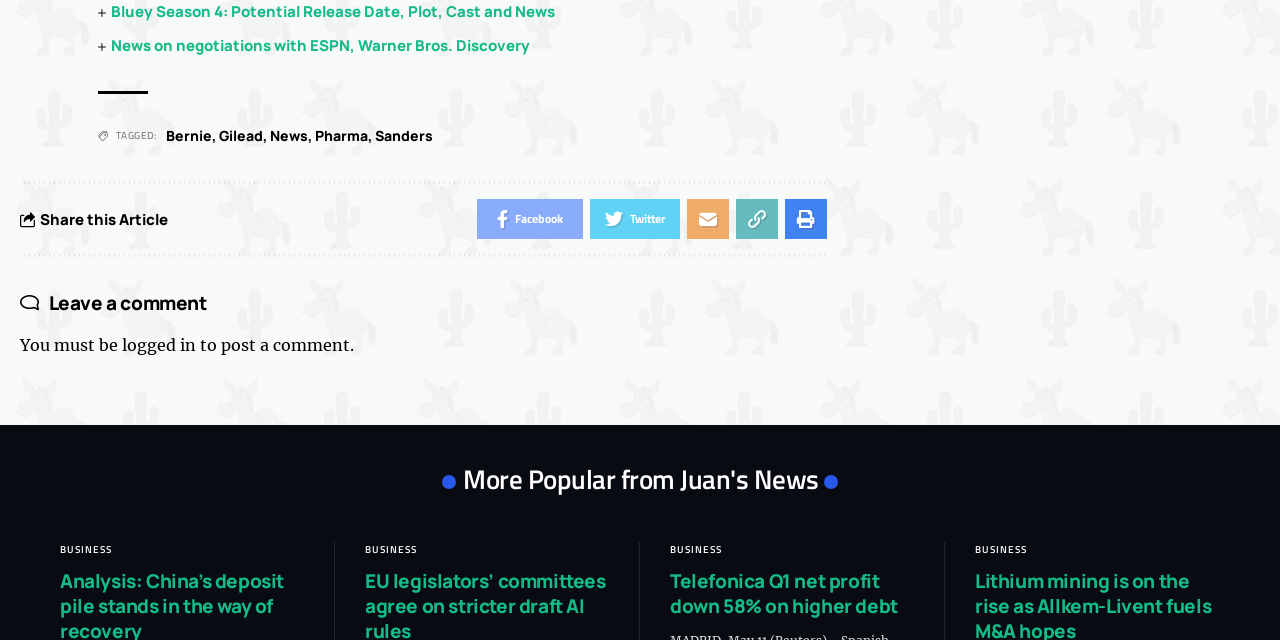Please indicate the bounding box coordinates for the clickable area to complete the following task: "Share this article on Facebook". The coordinates should be specified as four float numbers between 0 and 1, i.e., [left, top, right, bottom].

[0.372, 0.312, 0.455, 0.374]